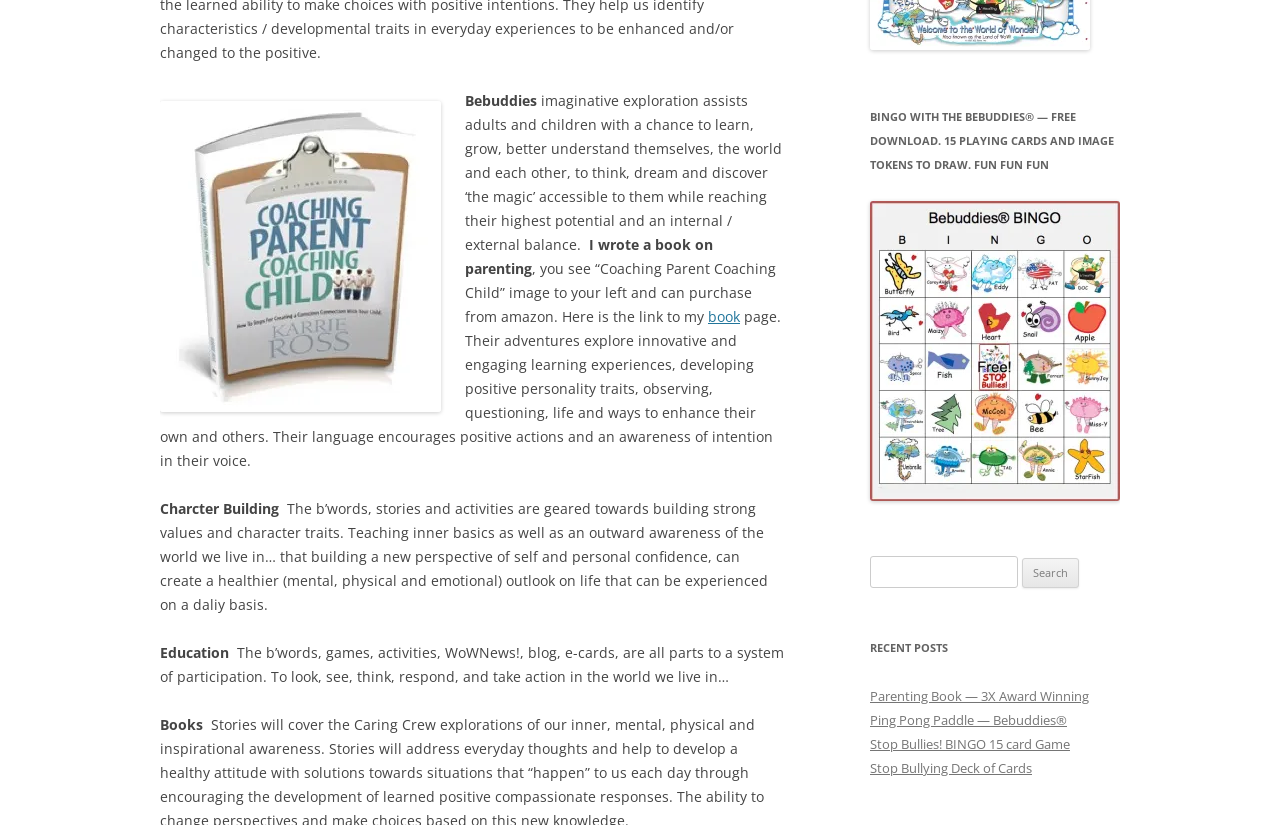Given the element description Ping Pong Paddle — Bebuddies®, predict the bounding box coordinates for the UI element in the webpage screenshot. The format should be (top-left x, top-left y, bottom-right x, bottom-right y), and the values should be between 0 and 1.

[0.68, 0.862, 0.834, 0.884]